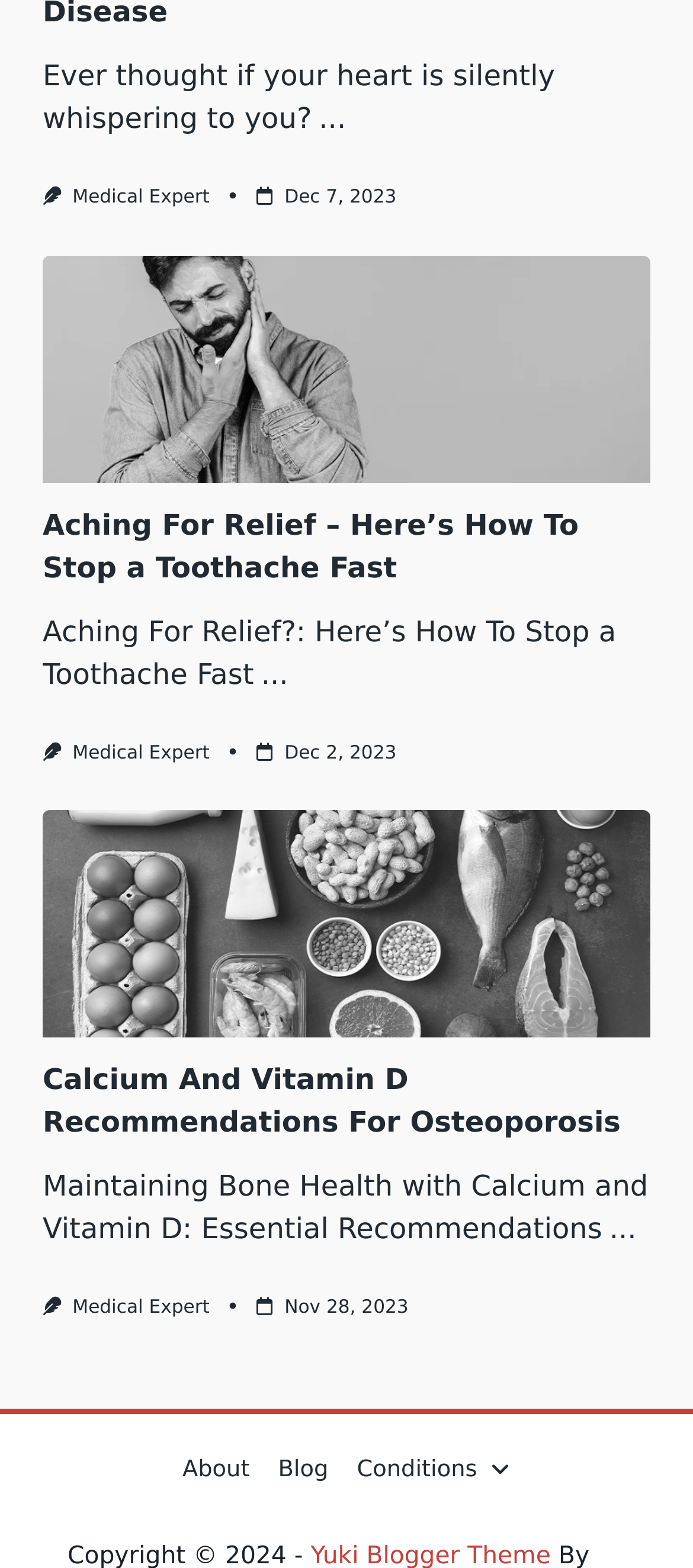Answer the question with a single word or phrase: 
What is the date of the latest article?

Dec 7, 2023